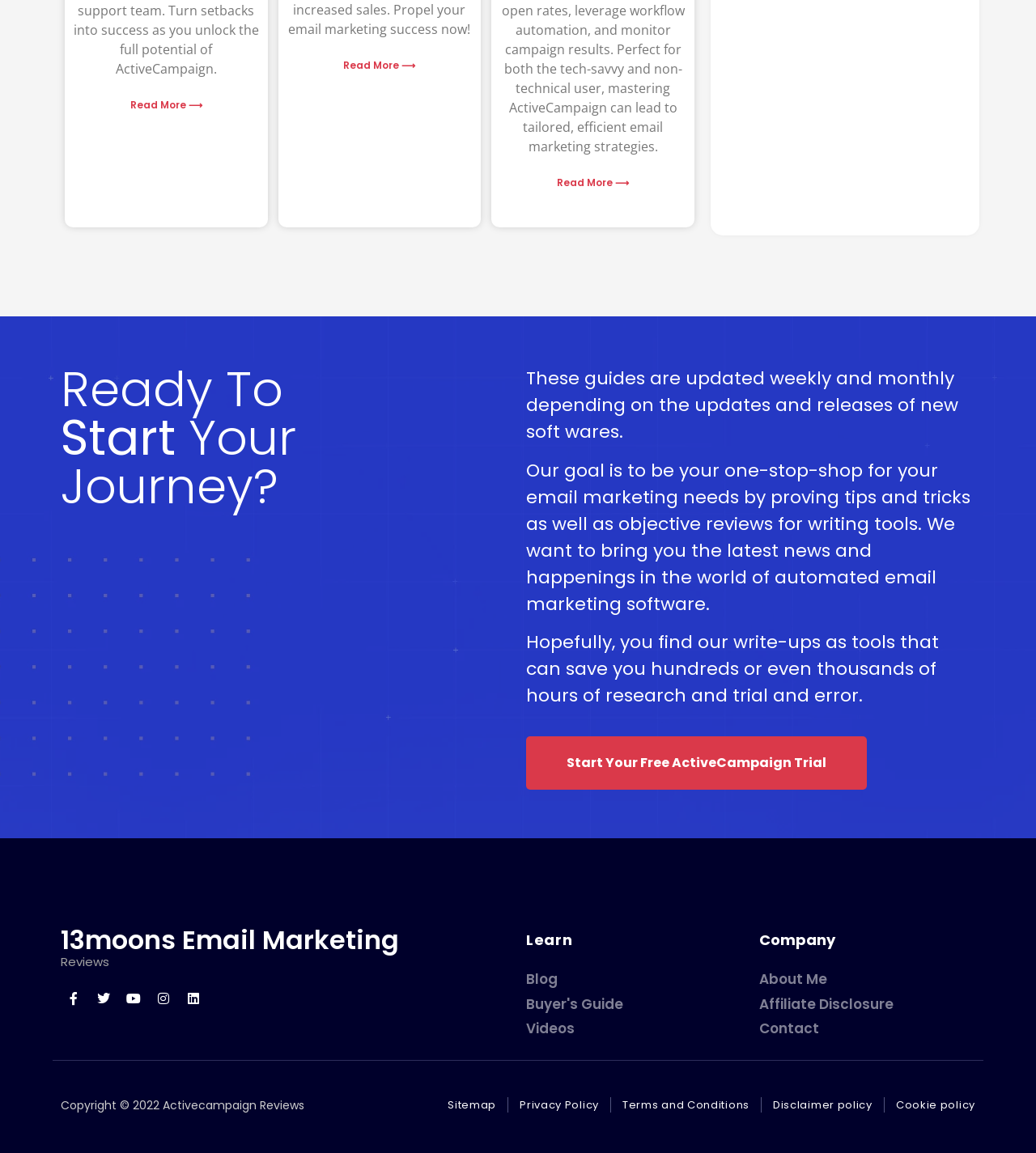Find the bounding box coordinates for the element that must be clicked to complete the instruction: "Start your free ActiveCampaign trial". The coordinates should be four float numbers between 0 and 1, indicated as [left, top, right, bottom].

[0.508, 0.639, 0.837, 0.685]